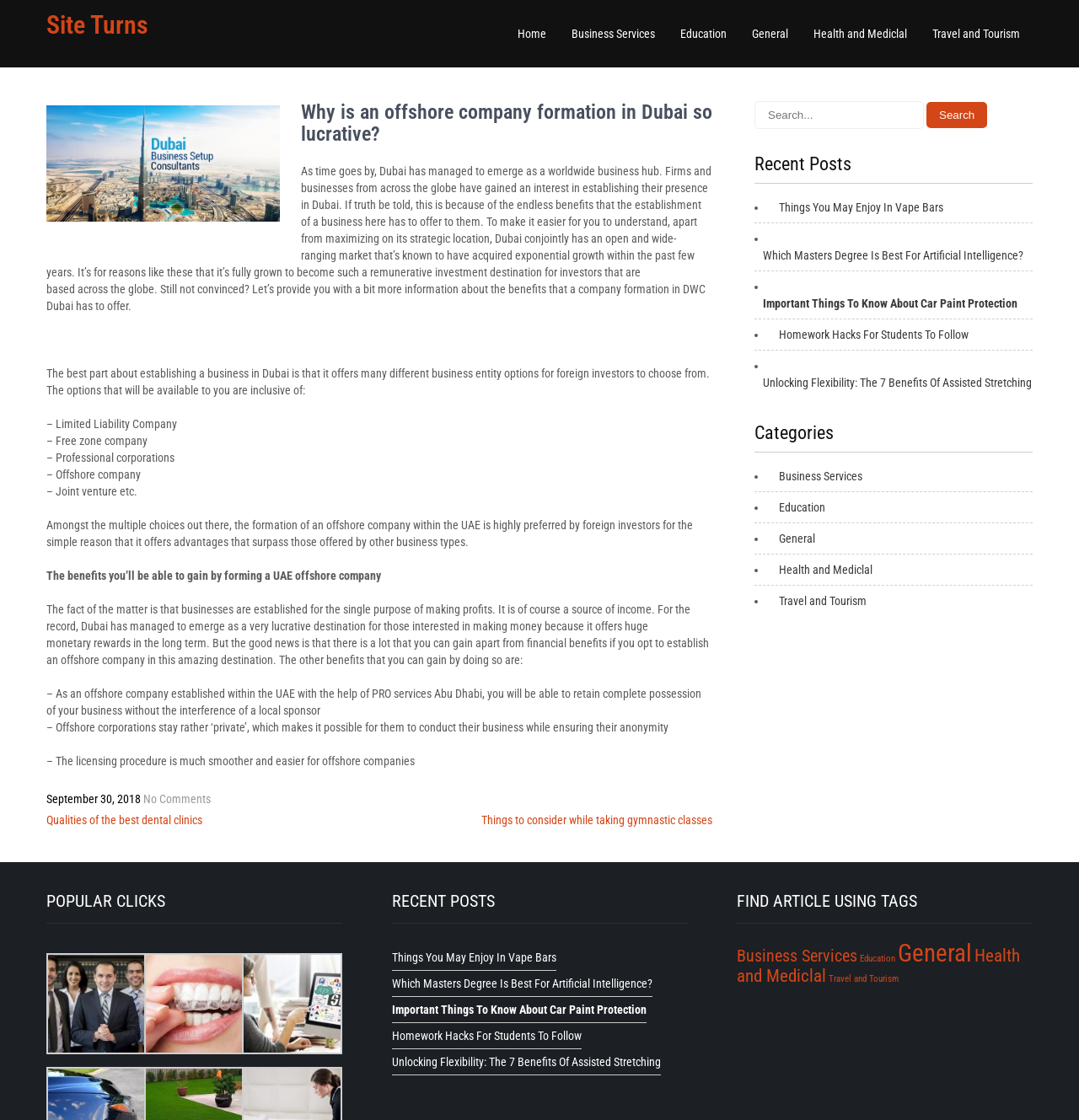Create an elaborate caption for the webpage.

The webpage is about the benefits of forming an offshore company in Dubai. At the top, there is a heading "Site Turns" and a navigation menu with links to "Home", "Business Services", "Education", "General", "Health and Mediclal", and "Travel and Tourism". 

Below the navigation menu, there is an article with a heading "Why is an offshore company formation in Dubai so lucrative?" The article discusses the advantages of establishing a business in Dubai, including its strategic location and open market. It also explains the different business entity options available to foreign investors, such as Limited Liability Company, Free zone company, Professional corporations, Offshore company, and Joint venture. 

The article highlights the benefits of forming an offshore company in Dubai, including retaining complete possession of the business, ensuring anonymity, and a smoother licensing procedure. 

On the right side of the page, there are three sections: "Recent Posts", "Categories", and "POPULAR CLICKS". The "Recent Posts" section lists several links to recent articles, including "Things You May Enjoy In Vape Bars", "Which Masters Degree Is Best For Artificial Intelligence?", and "Important Things To Know About Car Paint Protection". The "Categories" section lists links to different categories, such as "Business Services", "Education", "General", "Health and Mediclal", and "Travel and Tourism". The "POPULAR CLICKS" section lists several links to popular articles.

At the bottom of the page, there are two sections: "RECENT POSTS" and "FIND ARTICLE USING TAGS". The "RECENT POSTS" section lists several links to recent articles, and the "FIND ARTICLE USING TAGS" section lists links to articles categorized by tags, such as "Business Services", "Education", "General", and "Health and Mediclal".